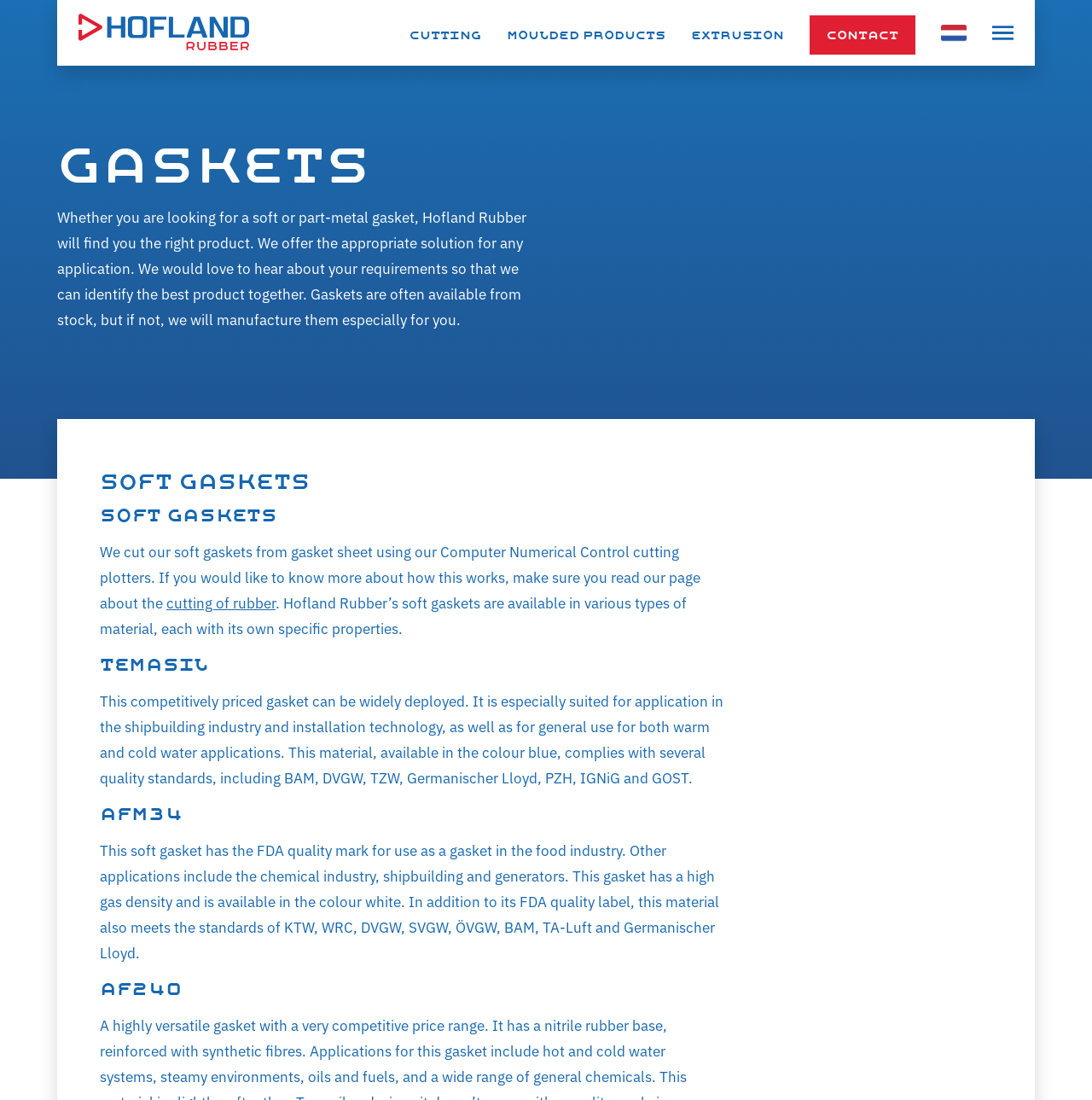Please find the bounding box coordinates of the clickable region needed to complete the following instruction: "Select the language option". The bounding box coordinates must consist of four float numbers between 0 and 1, i.e., [left, top, right, bottom].

[0.862, 0.022, 0.885, 0.038]